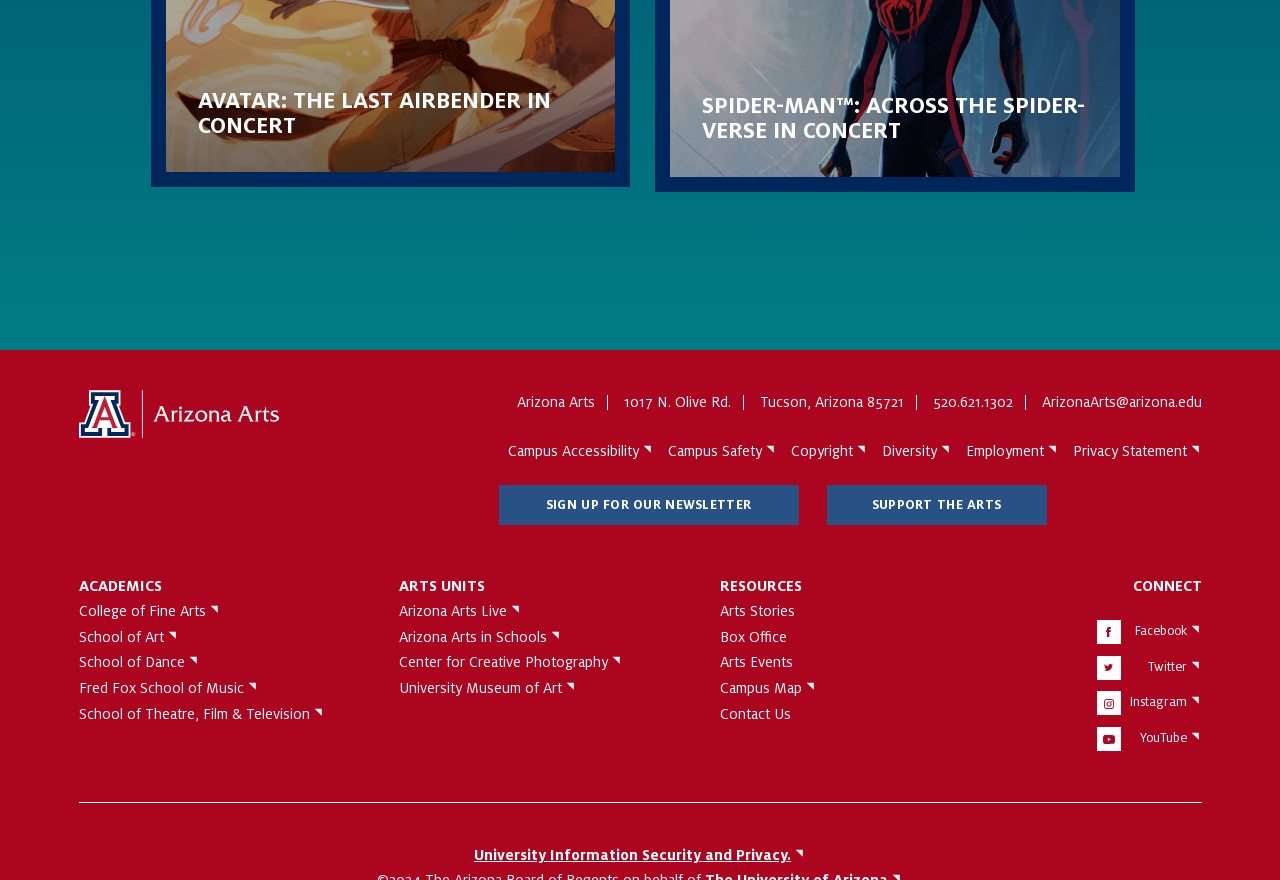Locate the bounding box coordinates of the element that needs to be clicked to carry out the instruction: "Sign up for the newsletter". The coordinates should be given as four float numbers ranging from 0 to 1, i.e., [left, top, right, bottom].

[0.411, 0.56, 0.602, 0.587]